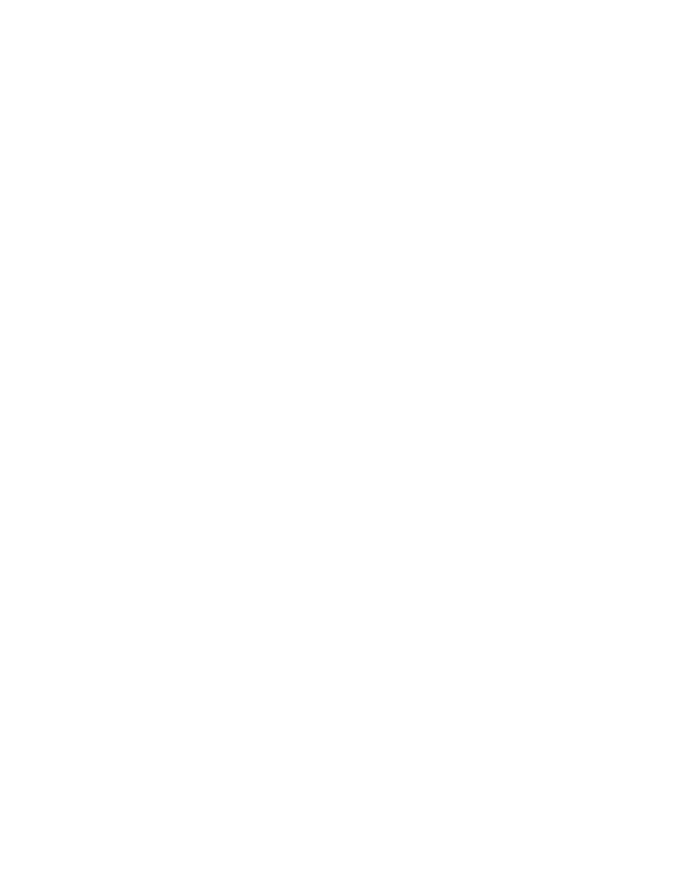Please examine the image and answer the question with a detailed explanation:
What is the aesthetic appeal of the layout?

The layout conveys a curated collection that emphasizes elegance and creative artistry in fashion photography, indicating that the aesthetic appeal of the layout is elegant.